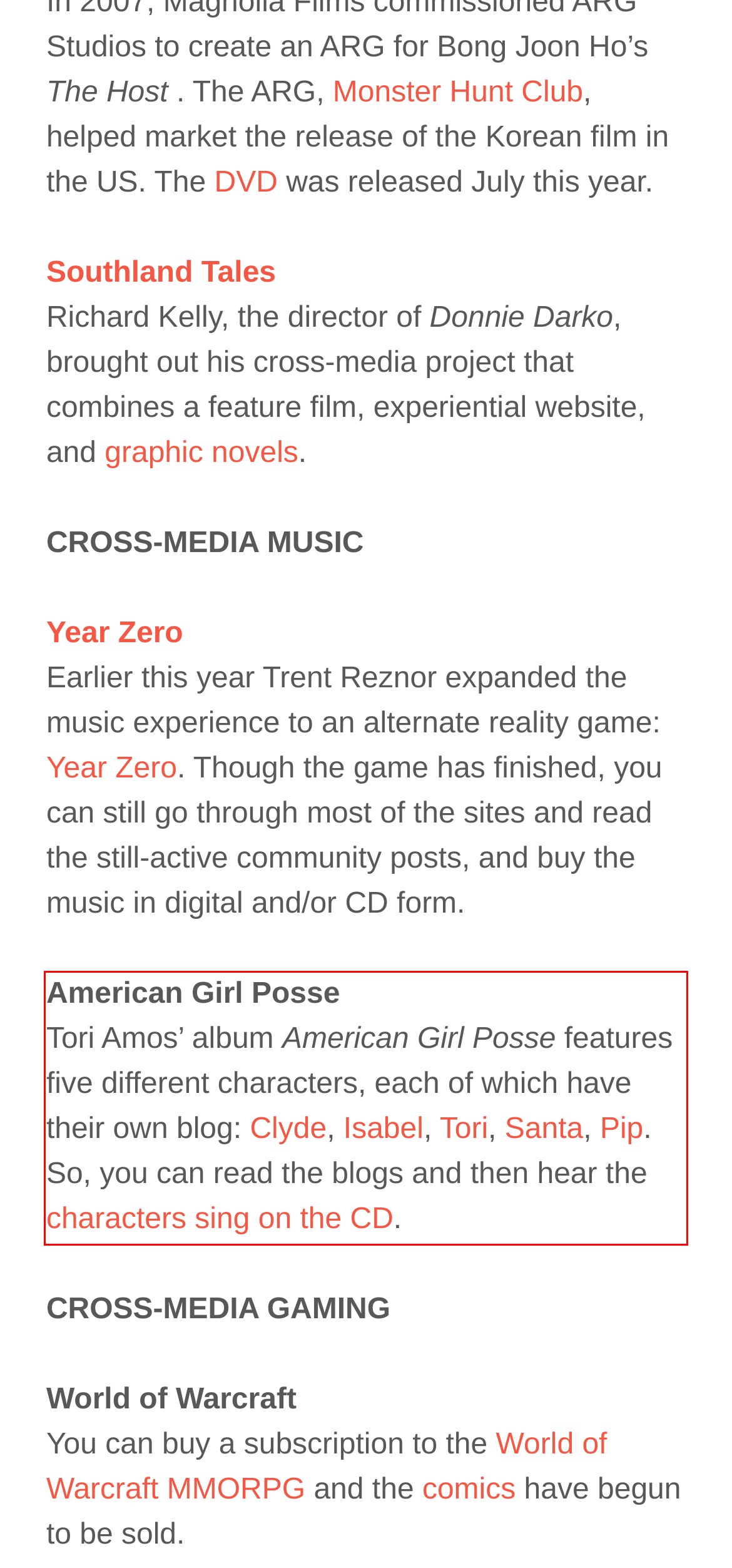Analyze the screenshot of a webpage where a red rectangle is bounding a UI element. Extract and generate the text content within this red bounding box.

American Girl Posse Tori Amos’ album American Girl Posse features five different characters, each of which have their own blog: Clyde, Isabel, Tori, Santa, Pip. So, you can read the blogs and then hear the characters sing on the CD.